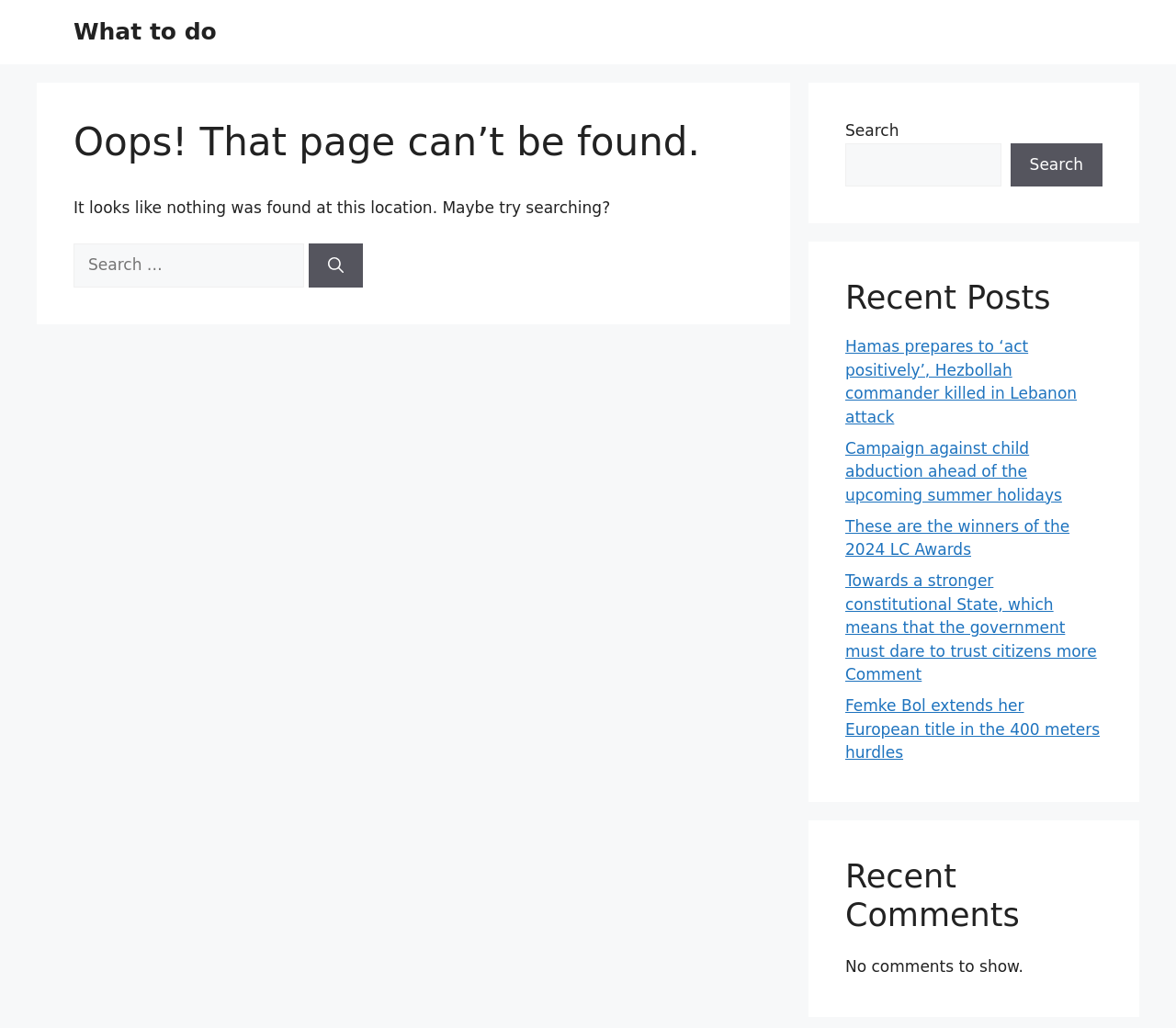Could you provide the bounding box coordinates for the portion of the screen to click to complete this instruction: "Search for something"?

[0.062, 0.237, 0.259, 0.28]